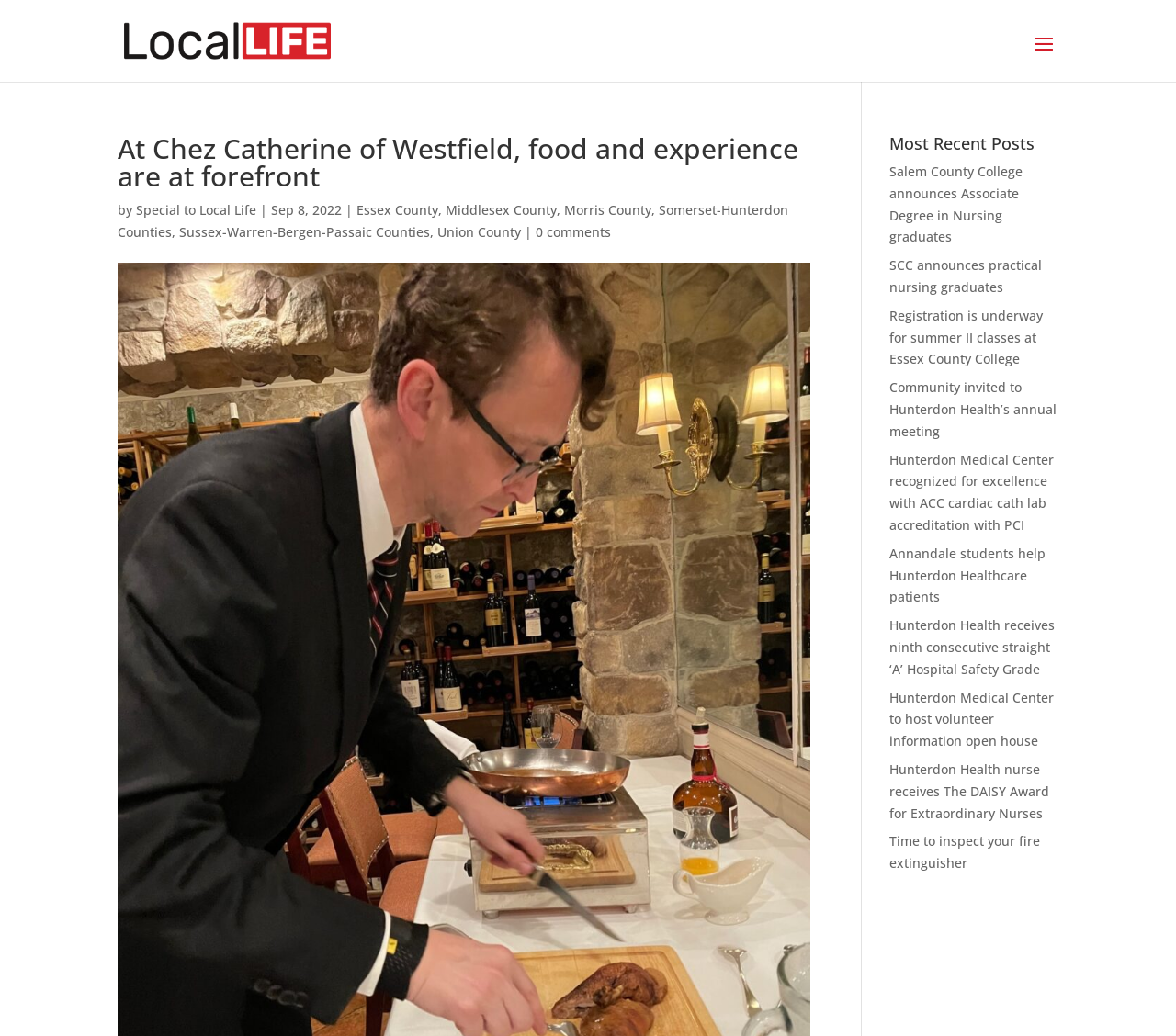Can you identify the bounding box coordinates of the clickable region needed to carry out this instruction: 'View the post about Essex County'? The coordinates should be four float numbers within the range of 0 to 1, stated as [left, top, right, bottom].

[0.303, 0.194, 0.373, 0.211]